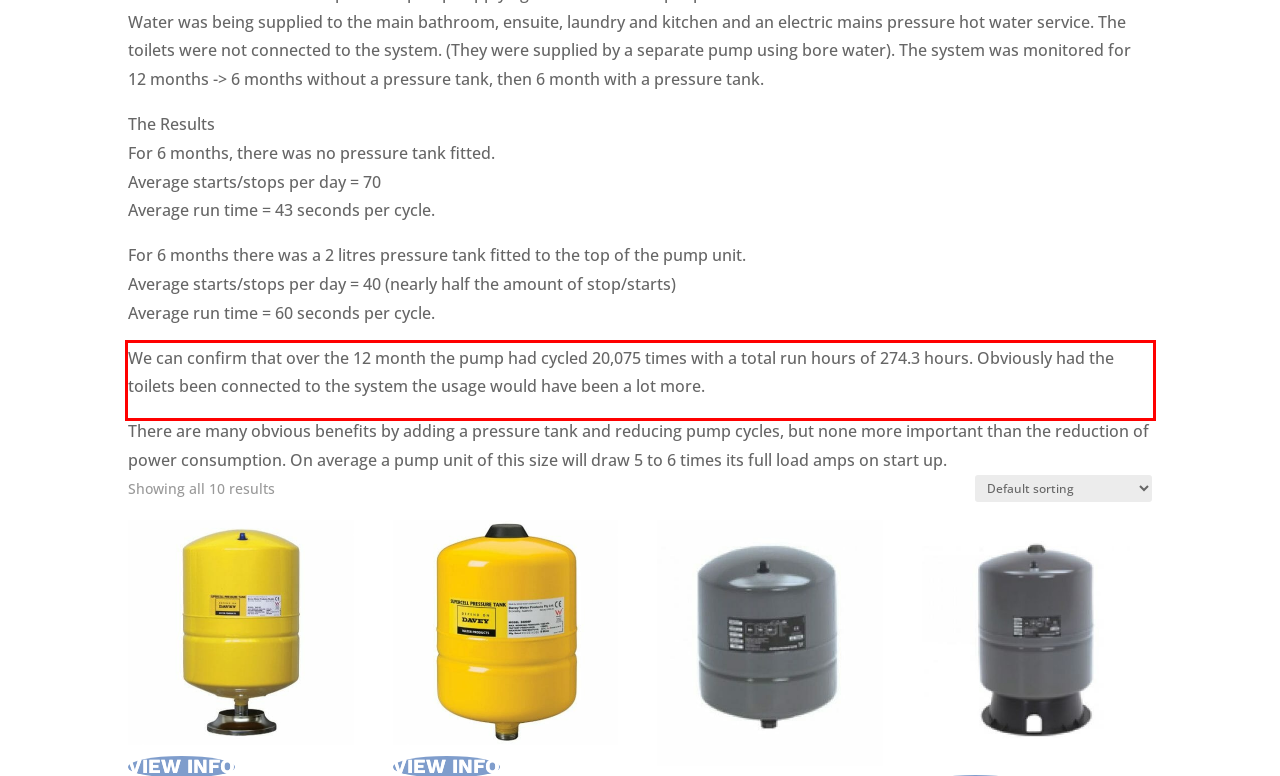You are presented with a screenshot containing a red rectangle. Extract the text found inside this red bounding box.

We can confirm that over the 12 month the pump had cycled 20,075 times with a total run hours of 274.3 hours. Obviously had the toilets been connected to the system the usage would have been a lot more.